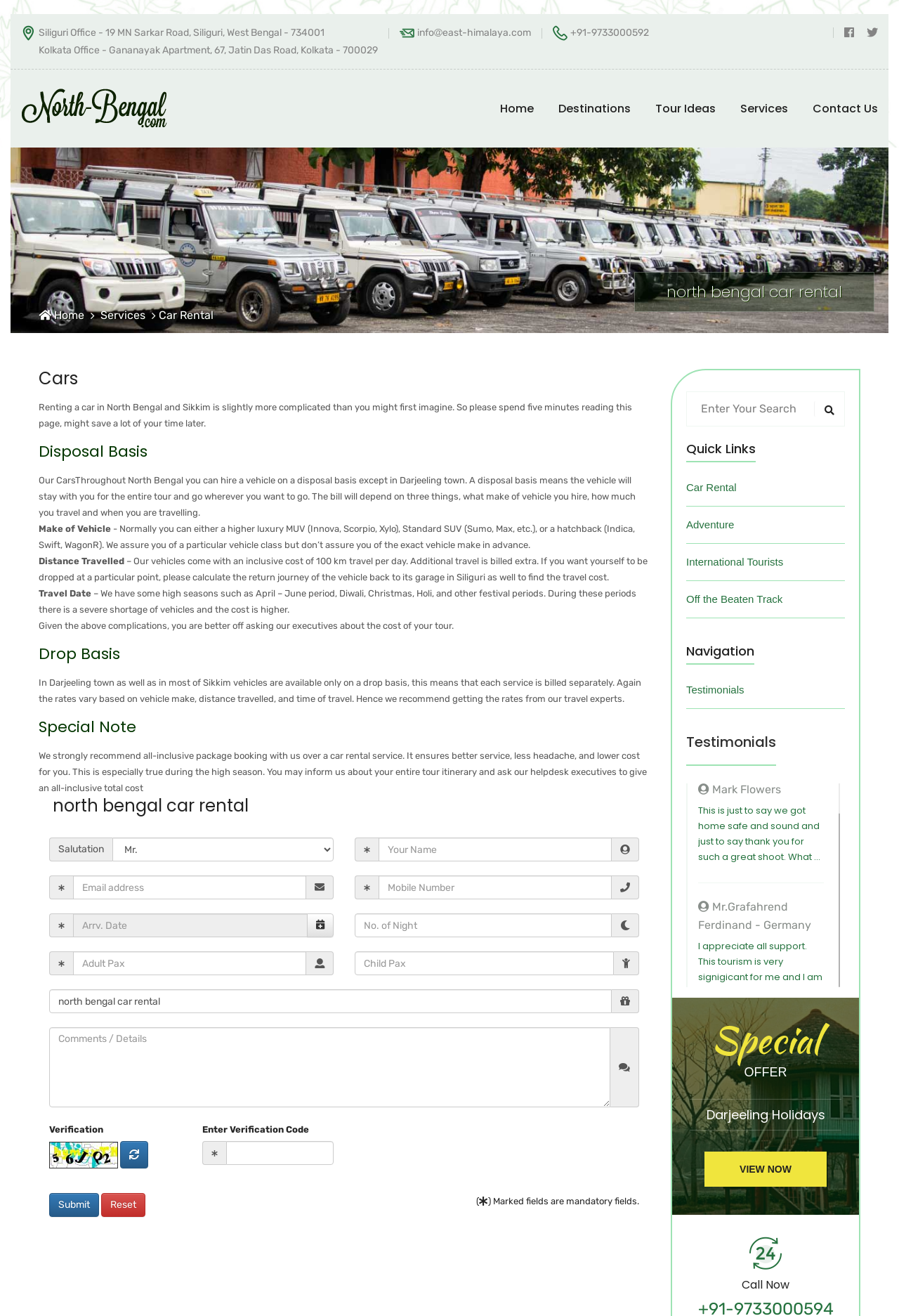Describe all the significant parts and information present on the webpage.

This webpage is about a tourist car rental service in North Bengal. At the top, there are two office addresses, one in Siliguri and one in Kolkata, along with contact information and a link to the website. Below this, there are social media links and a navigation menu with links to different pages, including Home, Destinations, Tour Ideas, Services, and Contact Us.

The main content of the page is divided into sections, starting with a heading "north bengal car rental" followed by a paragraph explaining the complexities of renting a car in North Bengal and Sikkim. This is followed by sections on "Cars", "Disposal Basis", "Drop Basis", and "Special Note", each explaining the different aspects of car rental services.

There is a form on the right side of the page where users can fill in their details to inquire about car rental services. The form has fields for name, email, mobile number, arrival date, number of nights, number of adults and children, package/place name, and comments/details. There is also a verification code field and a submit button.

At the bottom of the page, there is a search bar and a section called "Quick Links" with links to different pages, including Car Rental, Adventure, International Tourists, and Off the Beaten Track. Below this, there is a "Navigation" section with links to Testimonials and other pages. The page ends with a section of testimonials from satisfied customers, with quotes and reviews about their experiences with the car rental service.